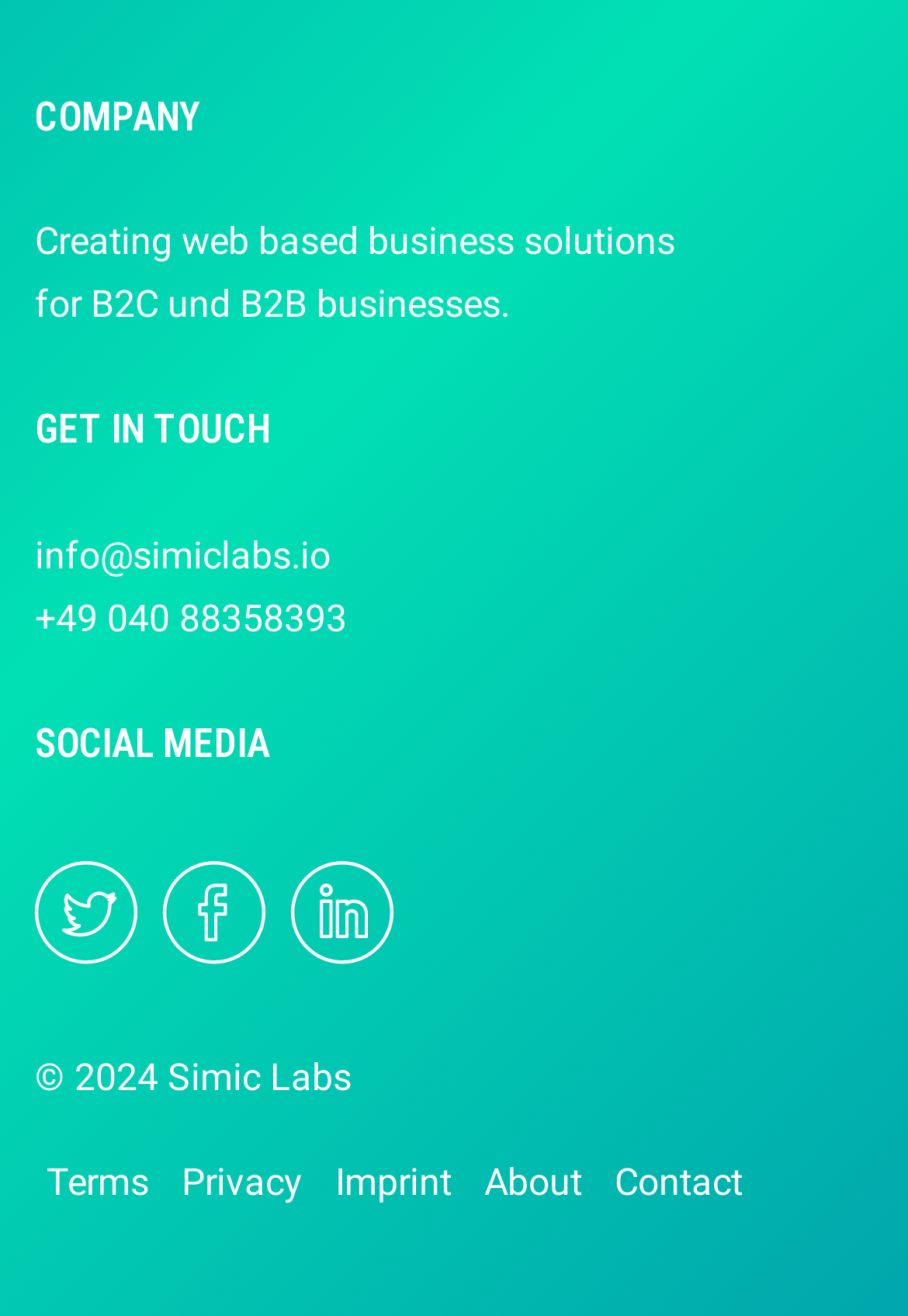What is the phone number of the company?
Could you give a comprehensive explanation in response to this question?

The phone number of the company can be found in the 'GET IN TOUCH' section, which is located in the middle of the webpage. The phone number is '+49 040 88358393'.